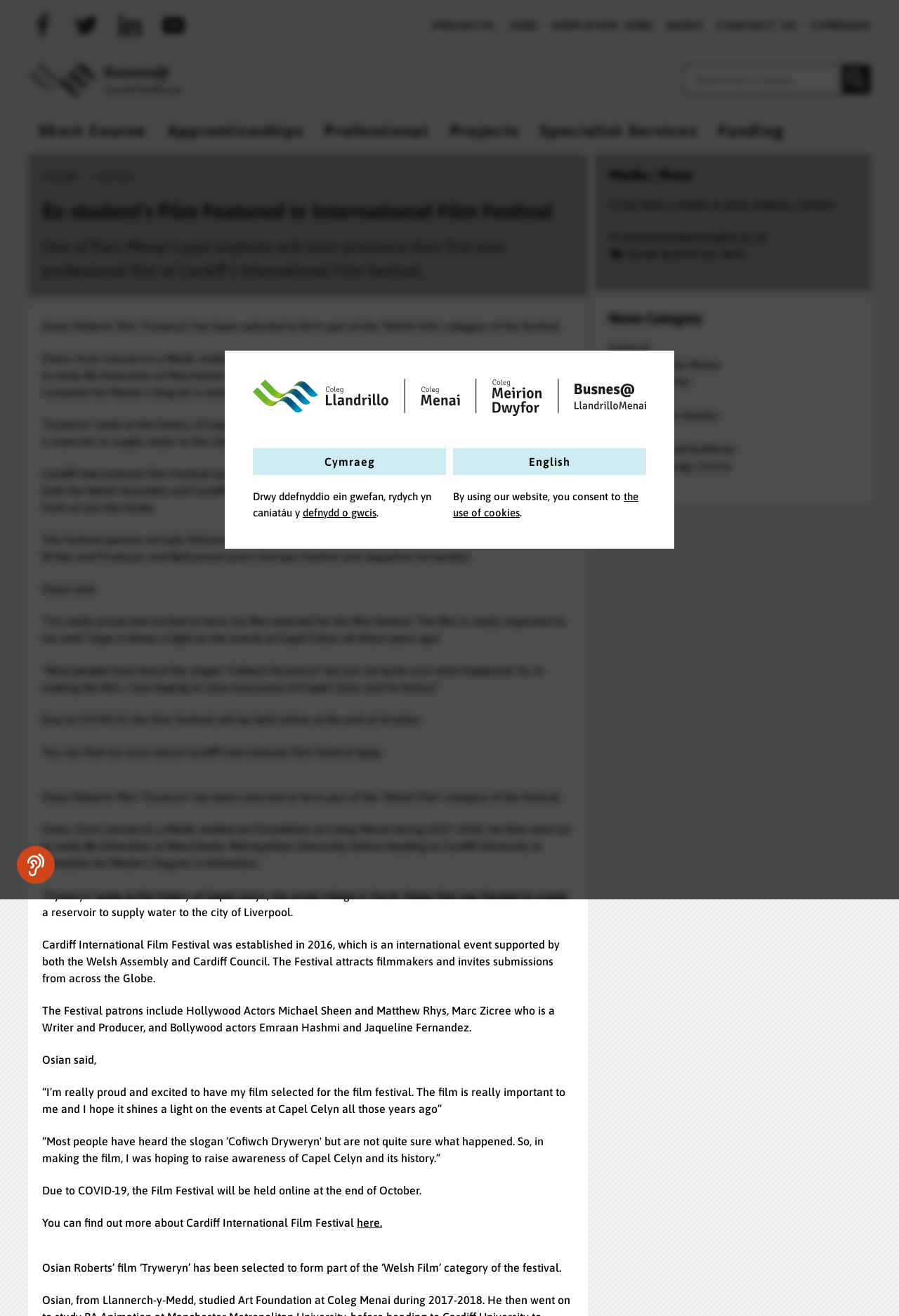Please determine the bounding box coordinates of the element to click in order to execute the following instruction: "Go to Facebook". The coordinates should be four float numbers between 0 and 1, specified as [left, top, right, bottom].

[0.031, 0.008, 0.064, 0.03]